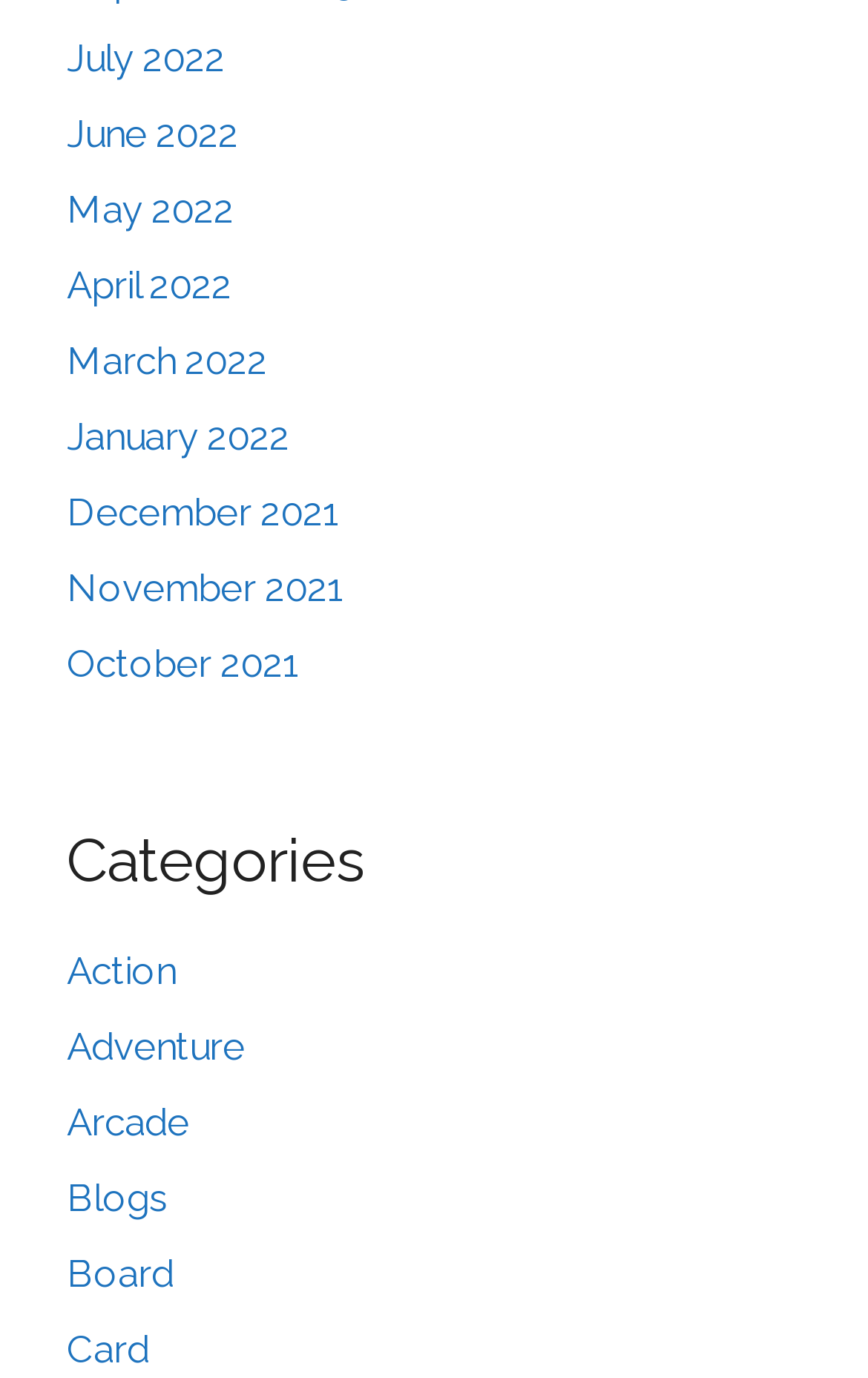Identify the bounding box coordinates of the specific part of the webpage to click to complete this instruction: "View Card games".

[0.077, 0.962, 0.172, 0.995]